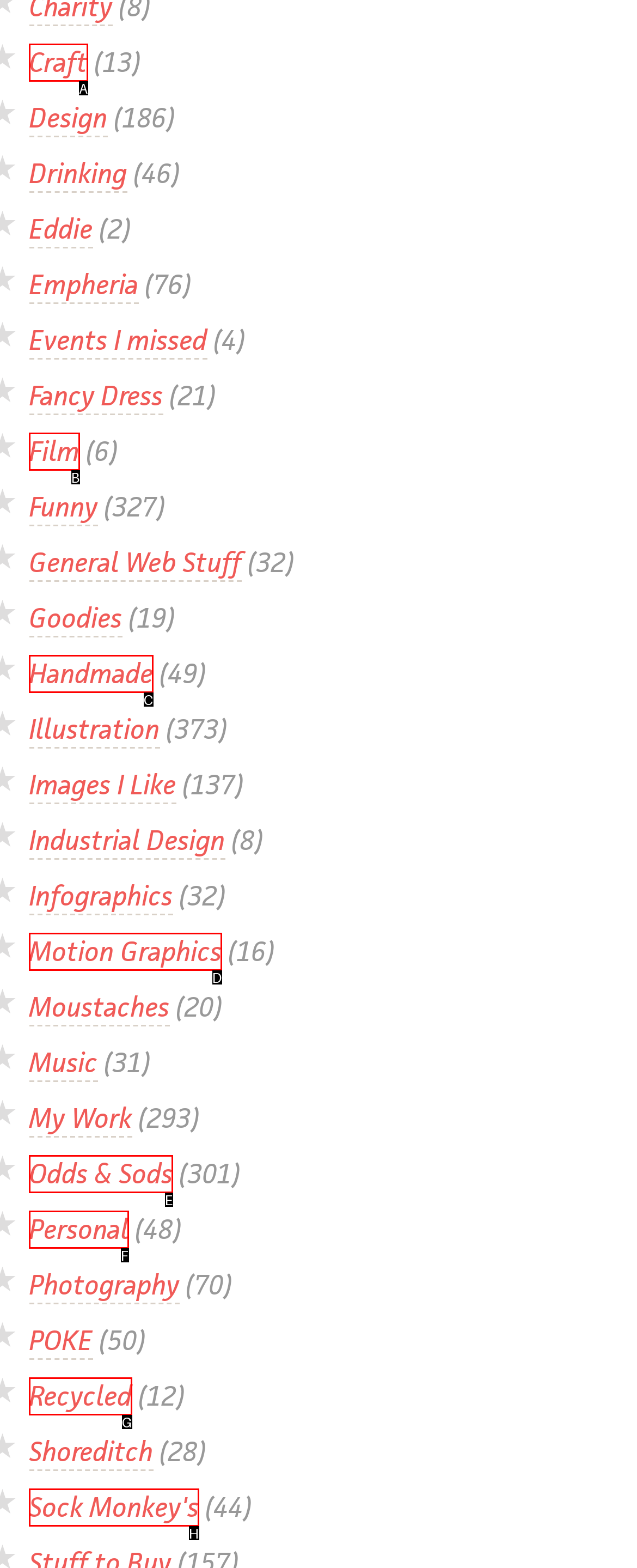For the task: View the post about Top 10 Best Rechargeable Dog Training Collars Reviews In 2022, tell me the letter of the option you should click. Answer with the letter alone.

None